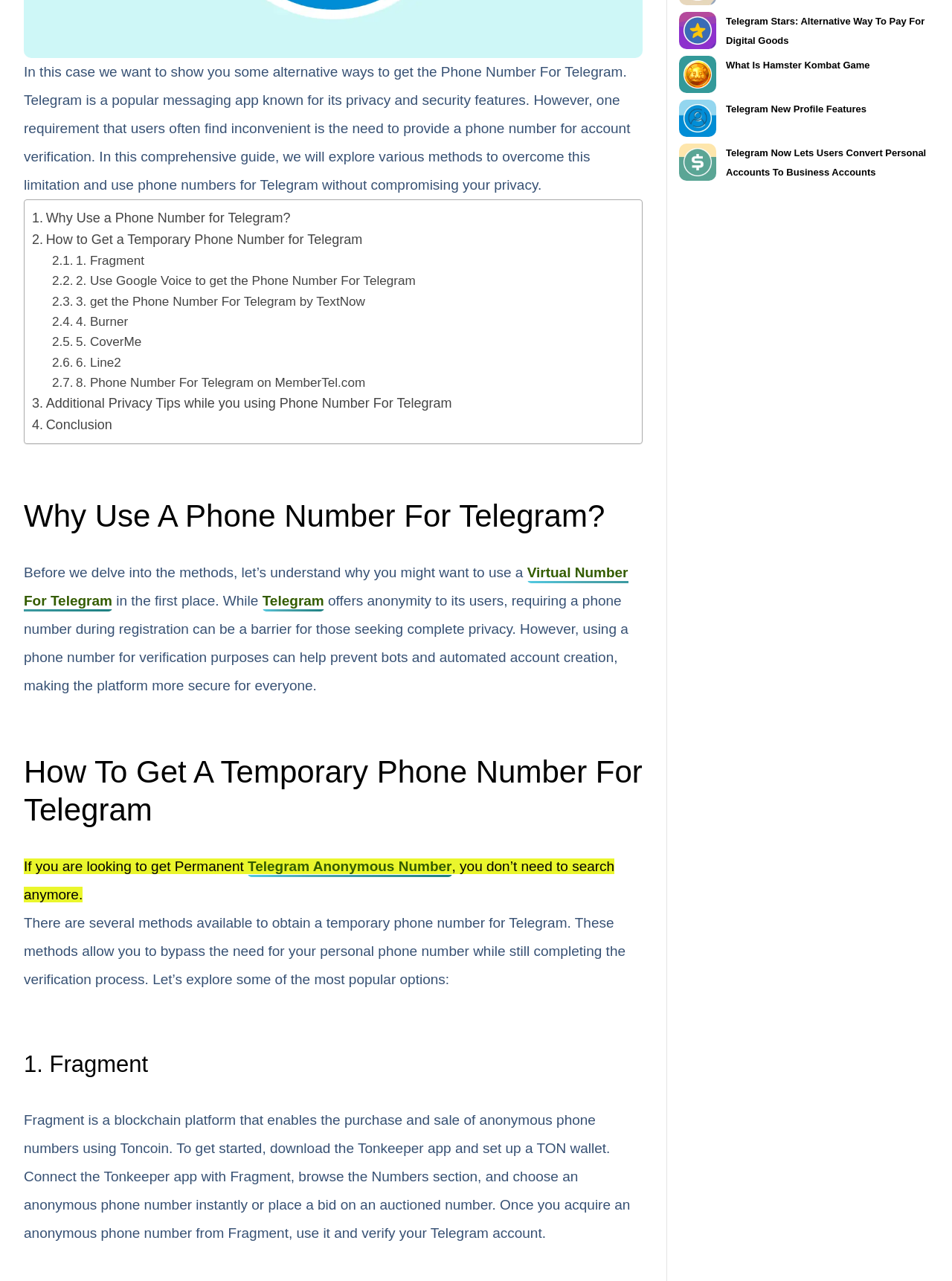Locate the bounding box of the UI element based on this description: "What Is Hamster Kombat game". Provide four float numbers between 0 and 1 as [left, top, right, bottom].

[0.762, 0.046, 0.914, 0.055]